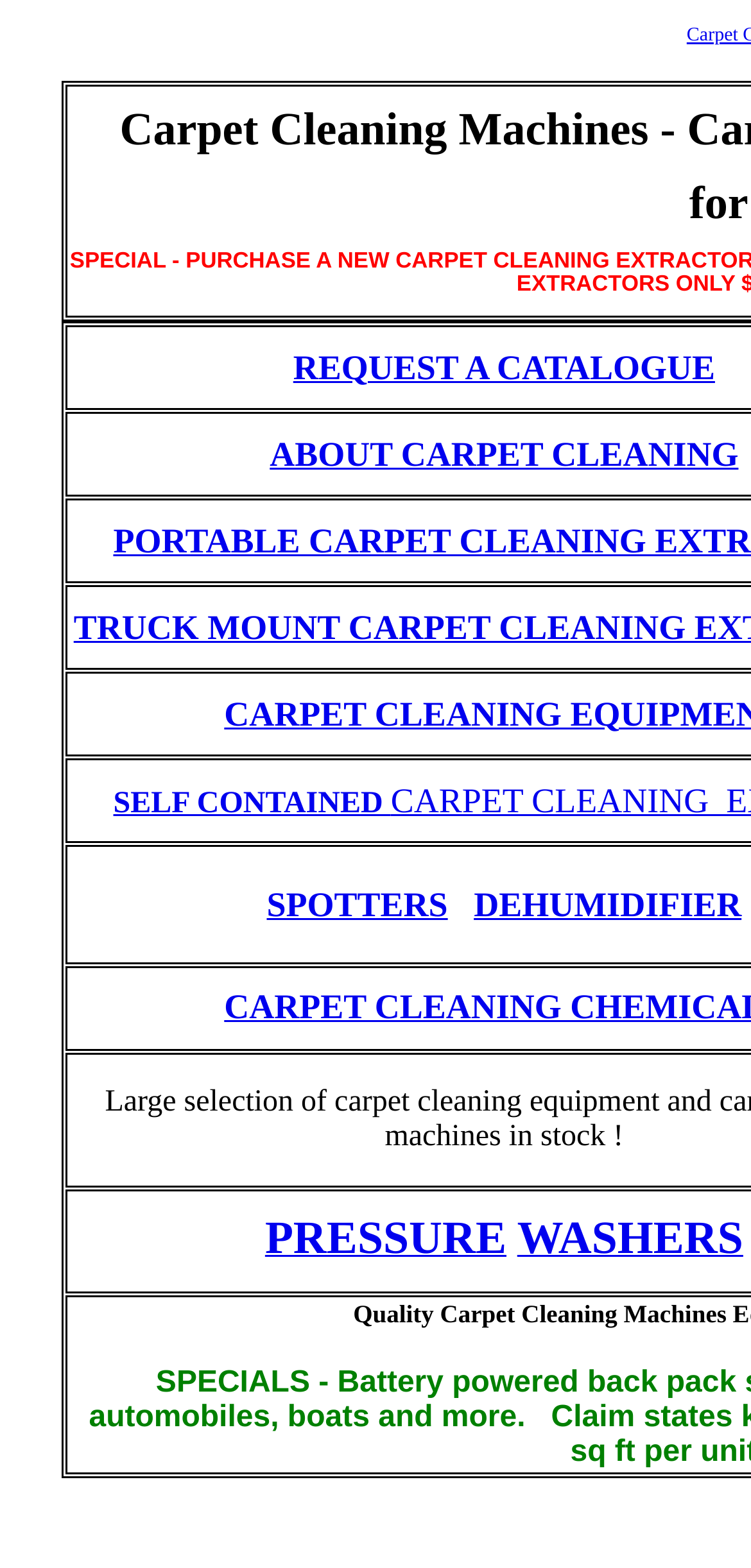What is the purpose of the equipment listed on this webpage?
Make sure to answer the question with a detailed and comprehensive explanation.

Based on the links provided on the webpage, such as 'SELF CONTAINED', 'SPOTTERS', 'DEHUMIDIFIER', 'PRESSURE', and 'WASHERS', it can be inferred that the equipment listed on this webpage is for carpet cleaning purposes.